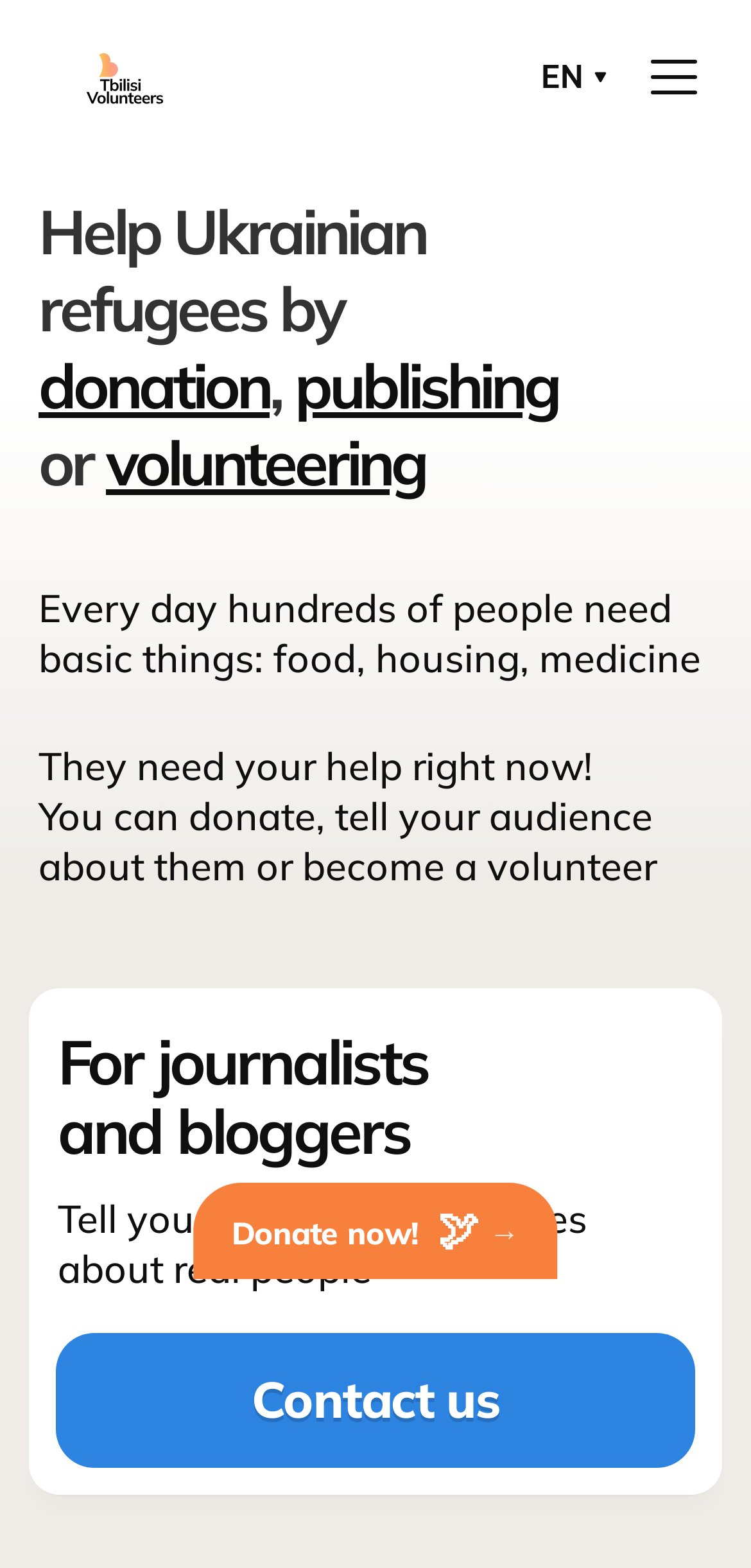Please identify the bounding box coordinates of the clickable area that will allow you to execute the instruction: "Click the 'Donate now!' button".

[0.257, 0.754, 0.743, 0.816]